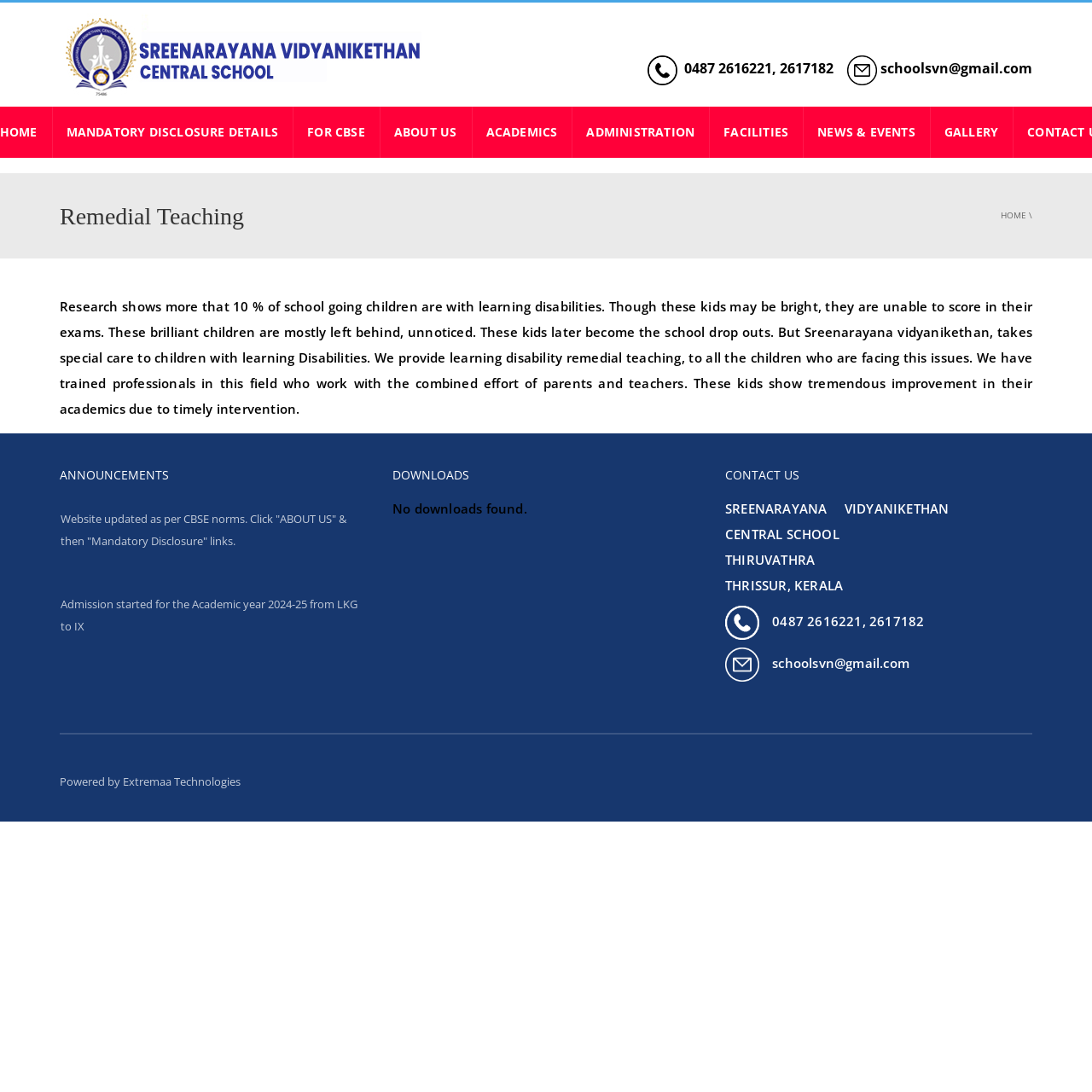What is the location of the school?
Using the image, respond with a single word or phrase.

THRISSUR, KERALA